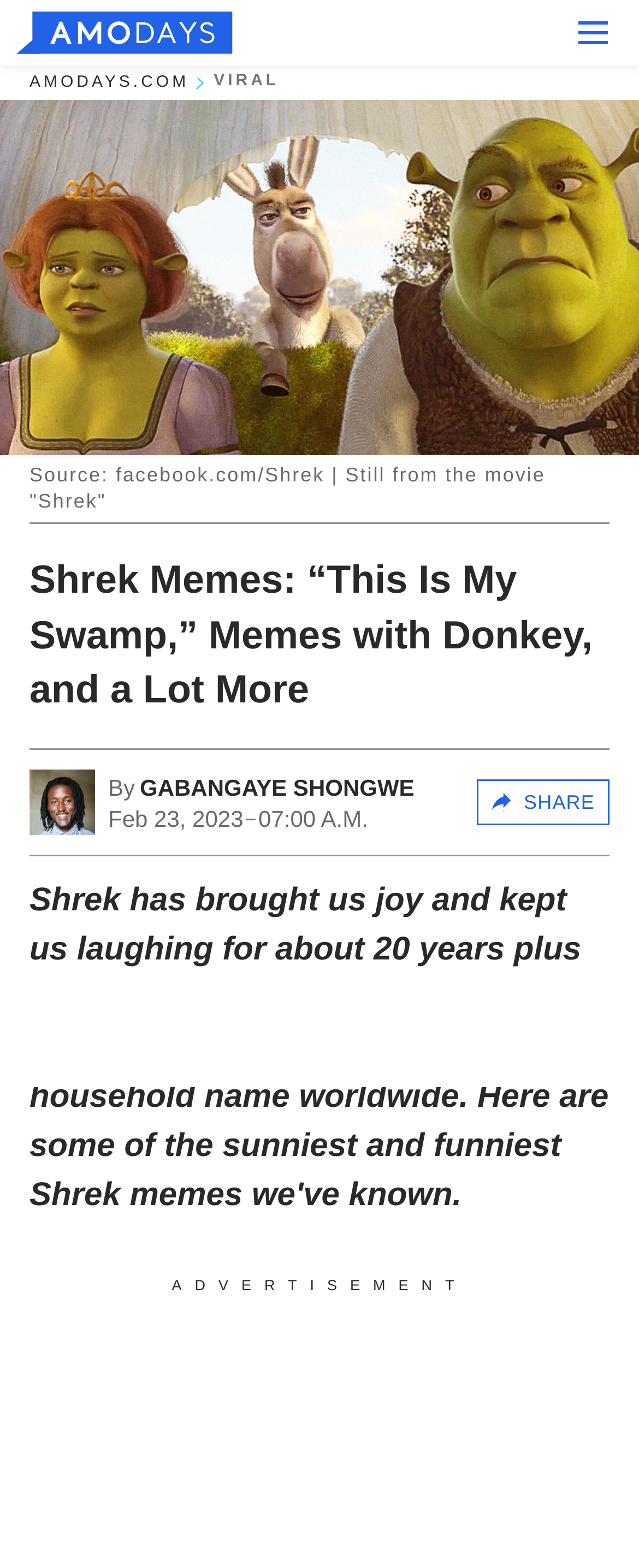Please find and report the bounding box coordinates of the element to click in order to perform the following action: "Visit the home page". The coordinates should be expressed as four float numbers between 0 and 1, in the format [left, top, right, bottom].

[0.046, 0.042, 0.296, 0.063]